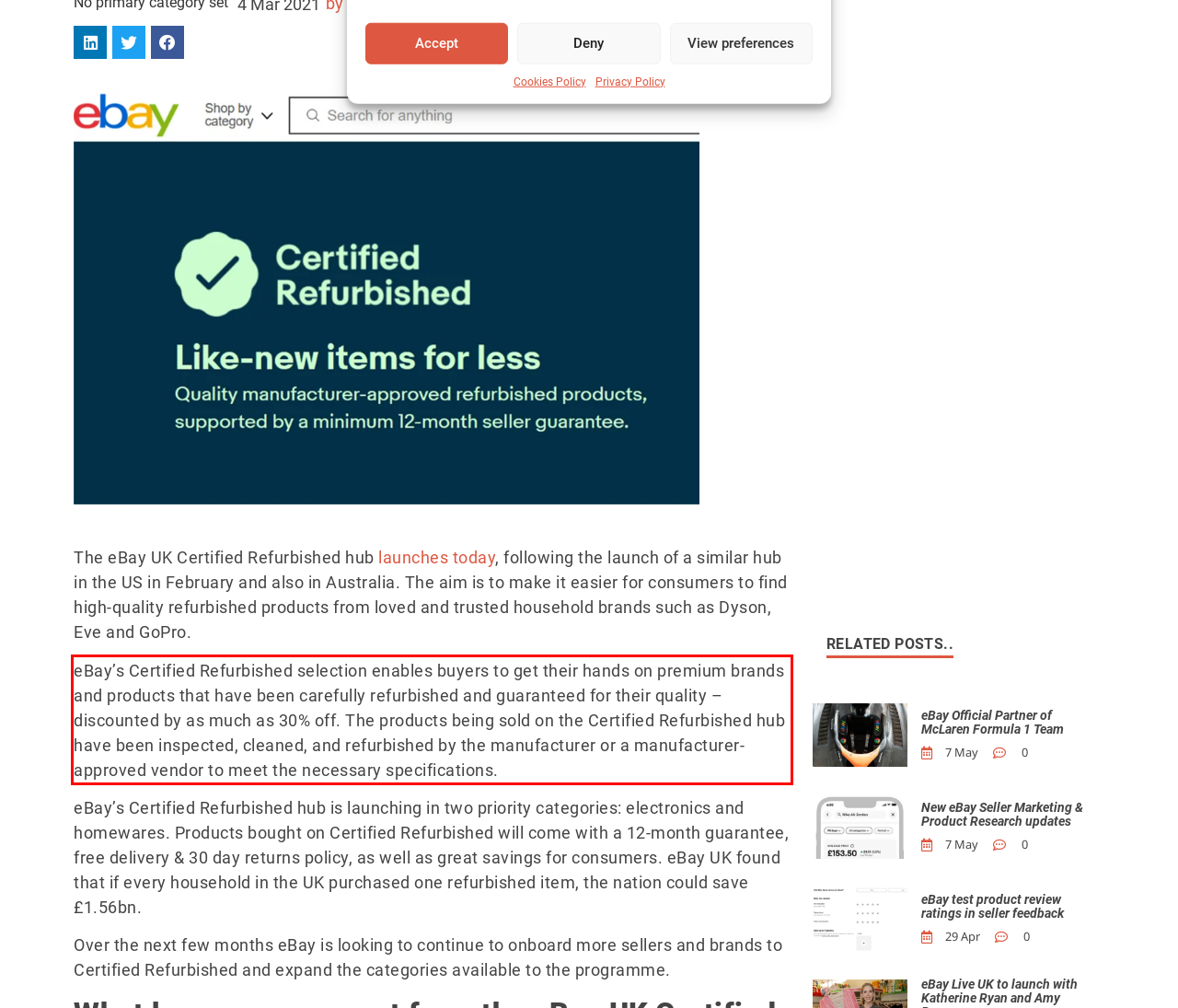Analyze the screenshot of a webpage where a red rectangle is bounding a UI element. Extract and generate the text content within this red bounding box.

eBay’s Certified Refurbished selection enables buyers to get their hands on premium brands and products that have been carefully refurbished and guaranteed for their quality – discounted by as much as 30% off. The products being sold on the Certified Refurbished hub have been inspected, cleaned, and refurbished by the manufacturer or a manufacturer-approved vendor to meet the necessary specifications.